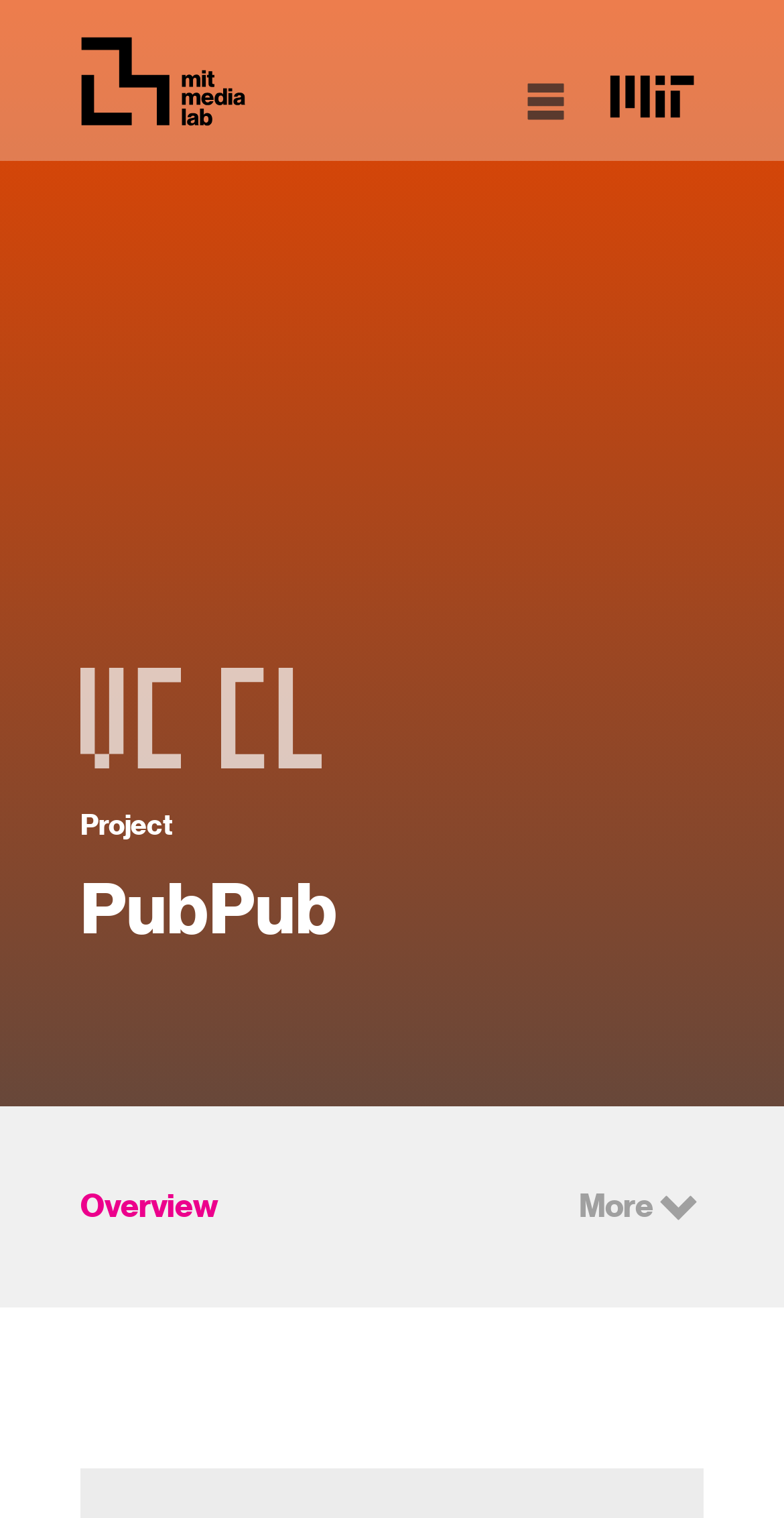How many images are on the navigation bar?
Identify the answer in the screenshot and reply with a single word or phrase.

2